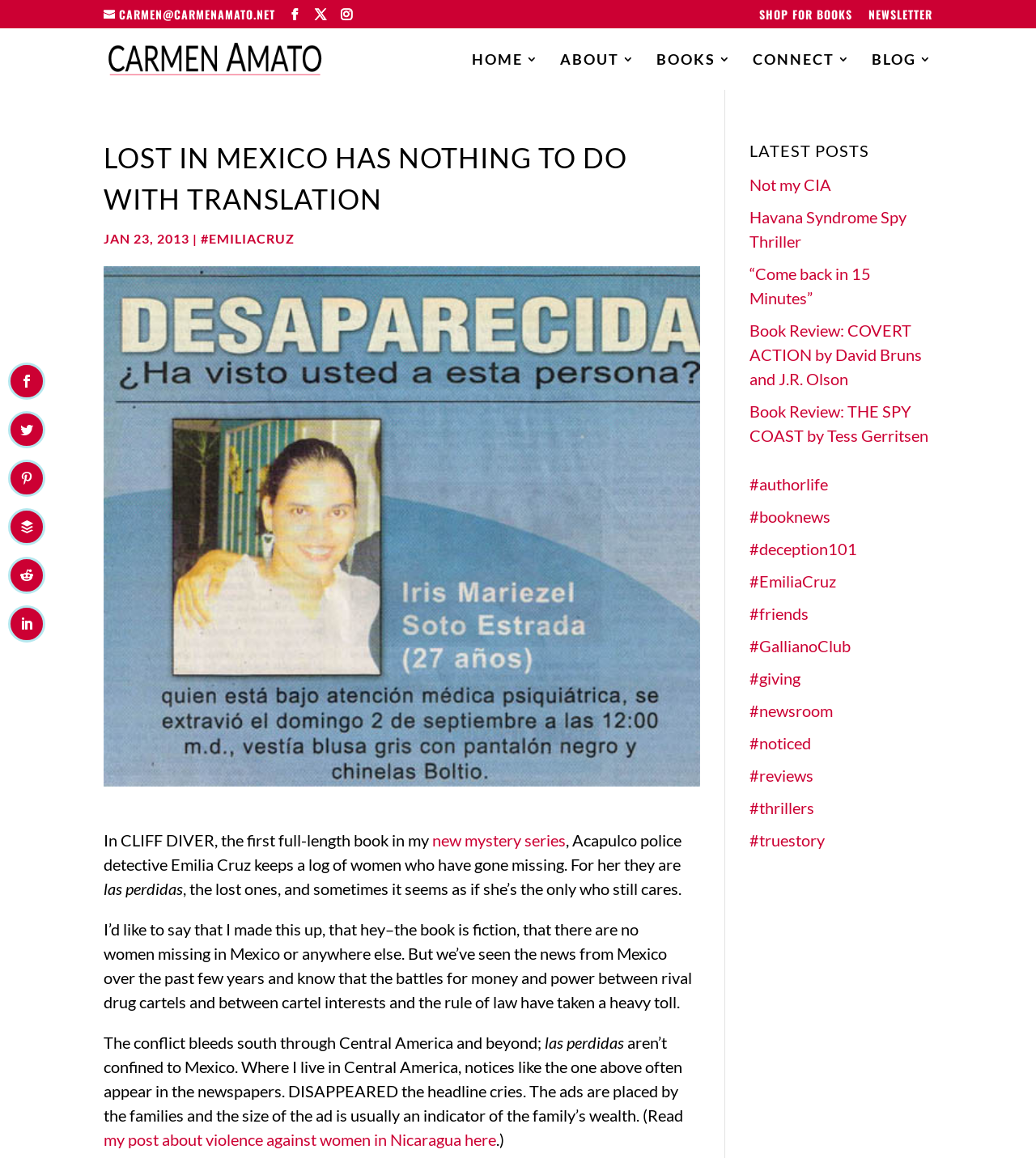Identify and provide the bounding box coordinates of the UI element described: "#EmiliaCruz". The coordinates should be formatted as [left, top, right, bottom], with each number being a float between 0 and 1.

[0.194, 0.199, 0.284, 0.212]